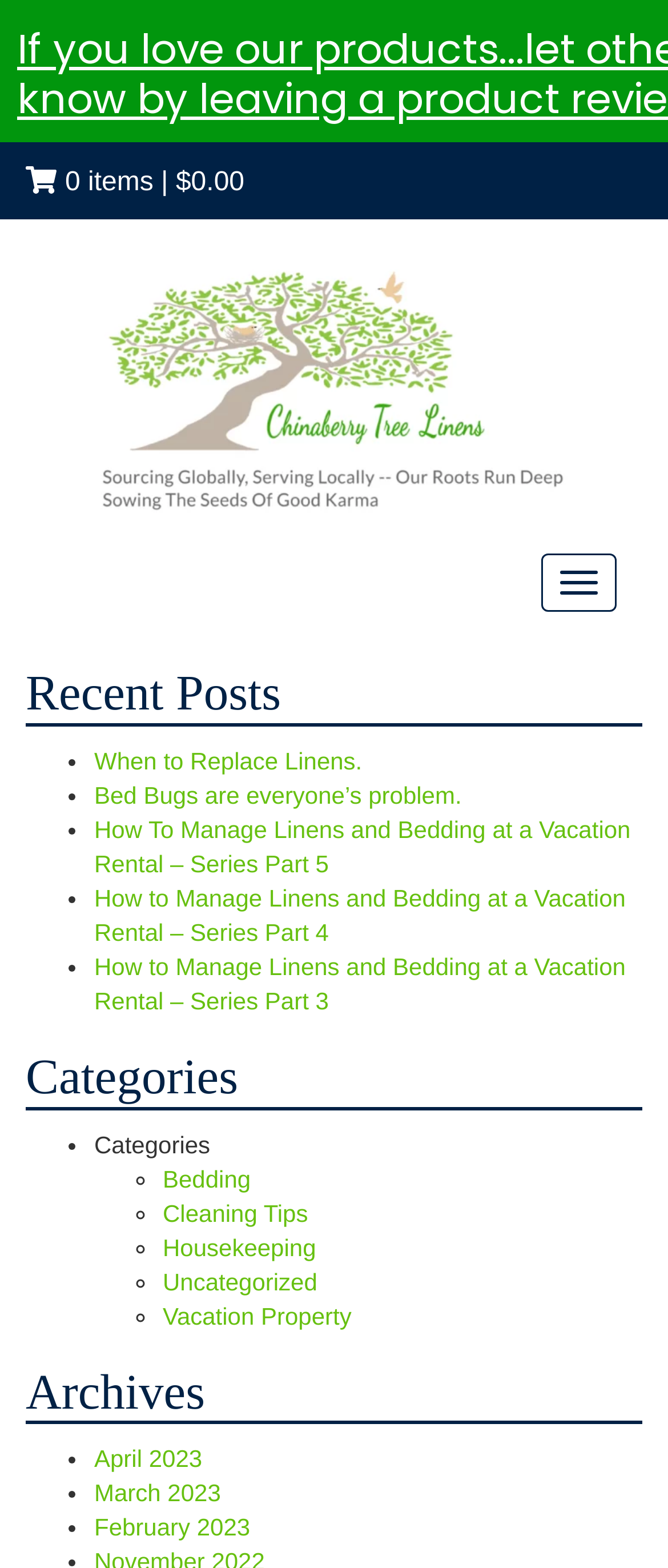Kindly provide the bounding box coordinates of the section you need to click on to fulfill the given instruction: "Explore 'Bedding' category".

[0.244, 0.743, 0.375, 0.76]